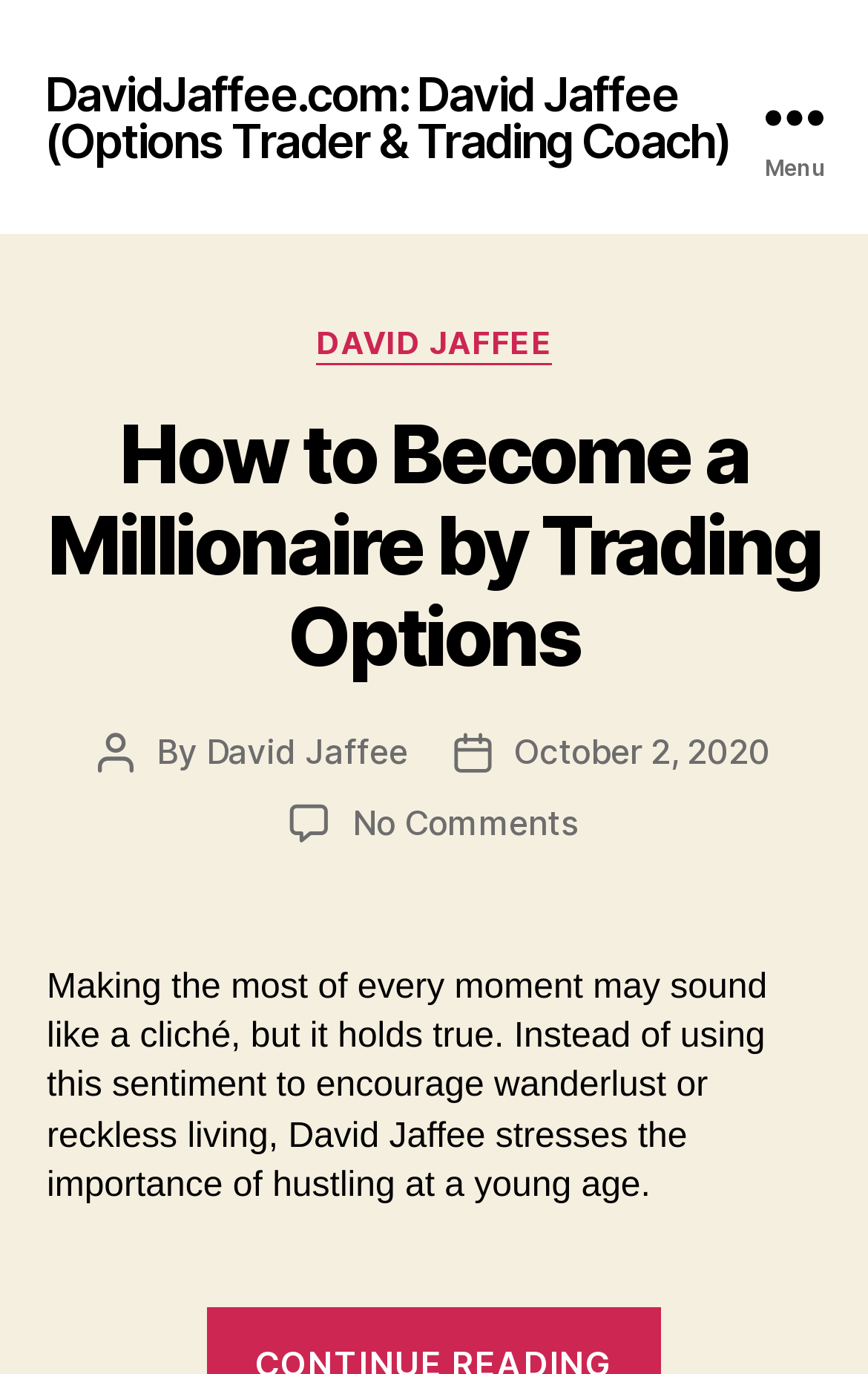From the webpage screenshot, identify the region described by October 2, 2020. Provide the bounding box coordinates as (top-left x, top-left y, bottom-right x, bottom-right y), with each value being a floating point number between 0 and 1.

[0.591, 0.531, 0.886, 0.562]